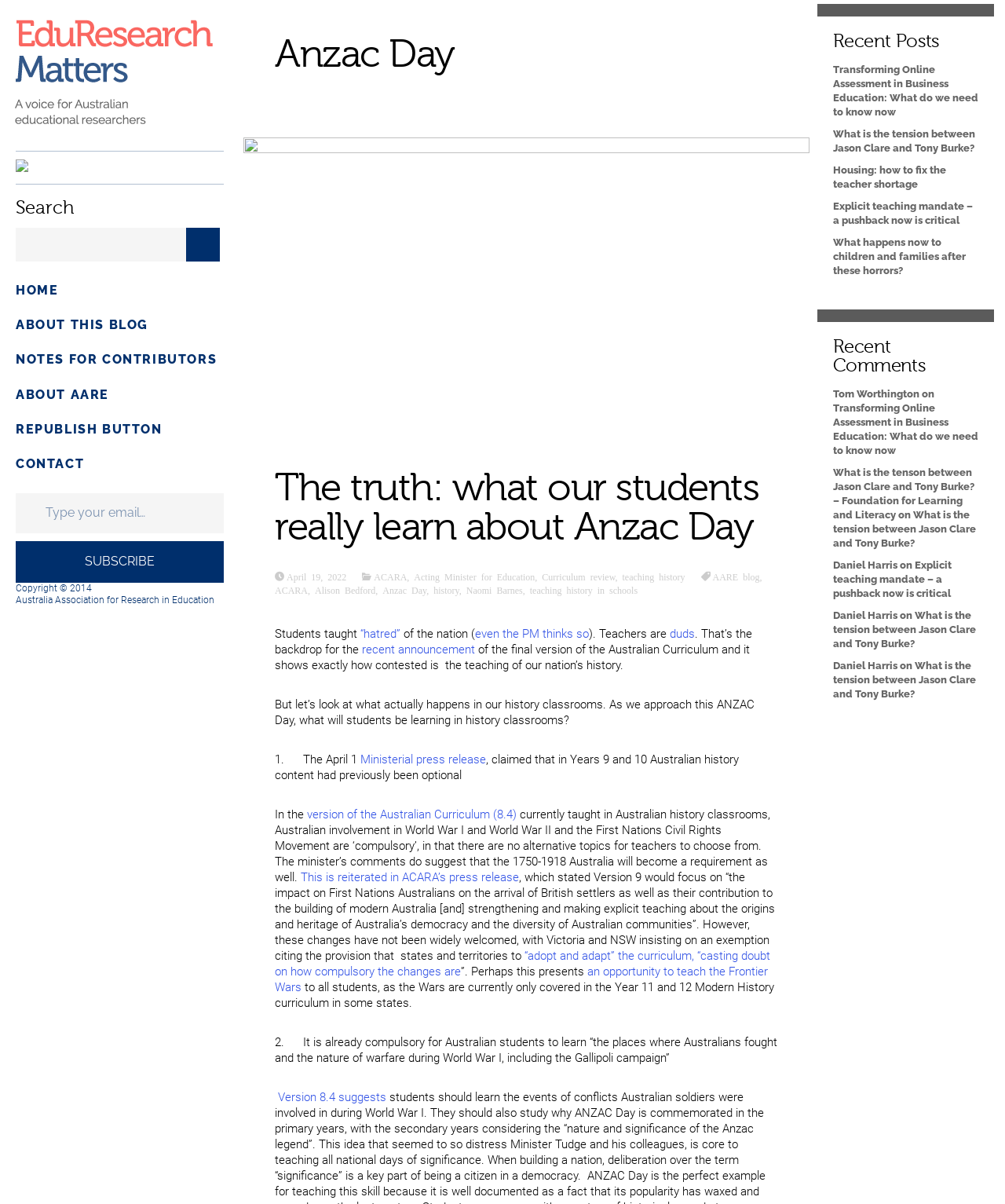Identify the bounding box coordinates of the region I need to click to complete this instruction: "Read the article about Anzac Day".

[0.273, 0.389, 0.774, 0.454]